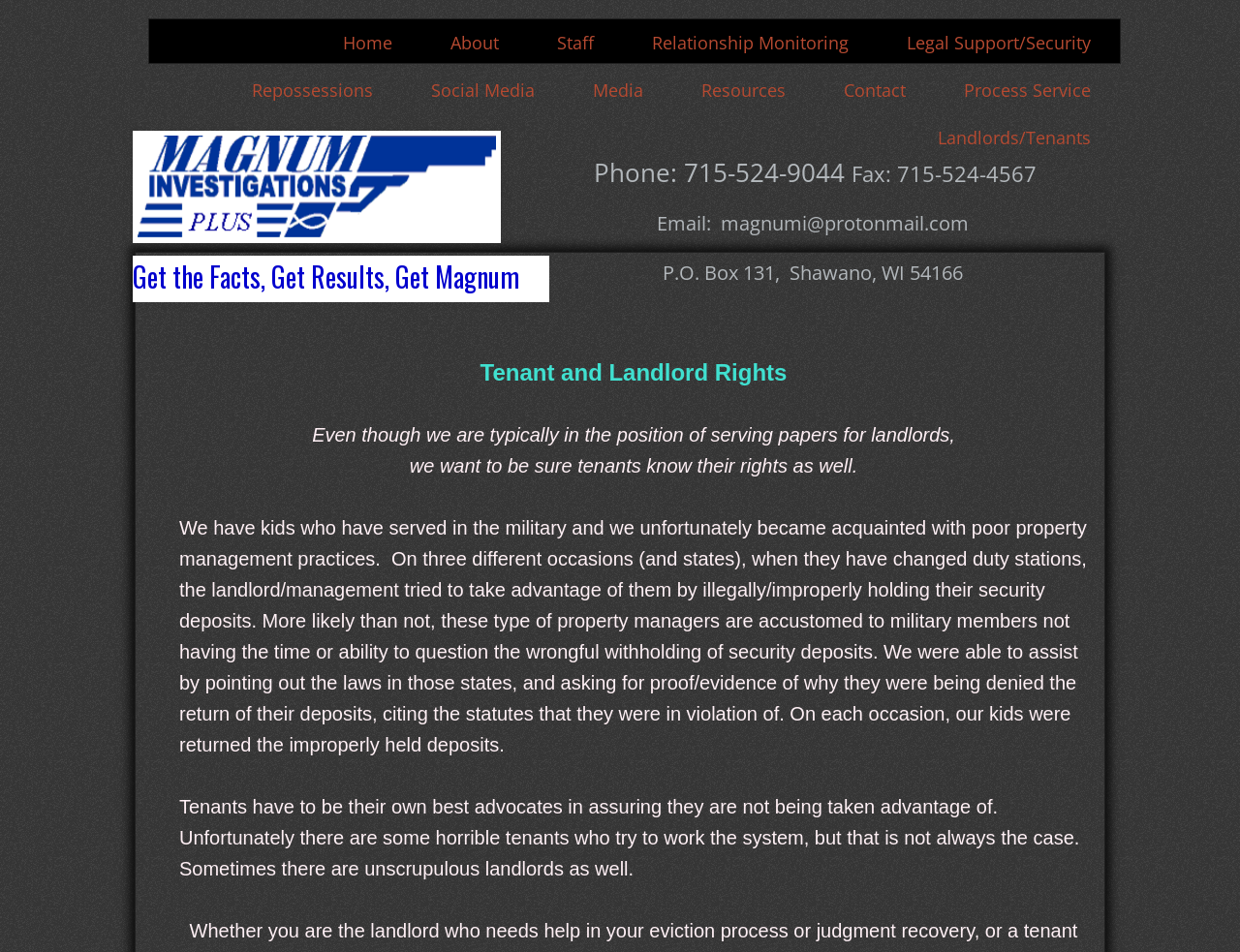Determine the bounding box for the UI element that matches this description: "About".

[0.34, 0.02, 0.426, 0.07]